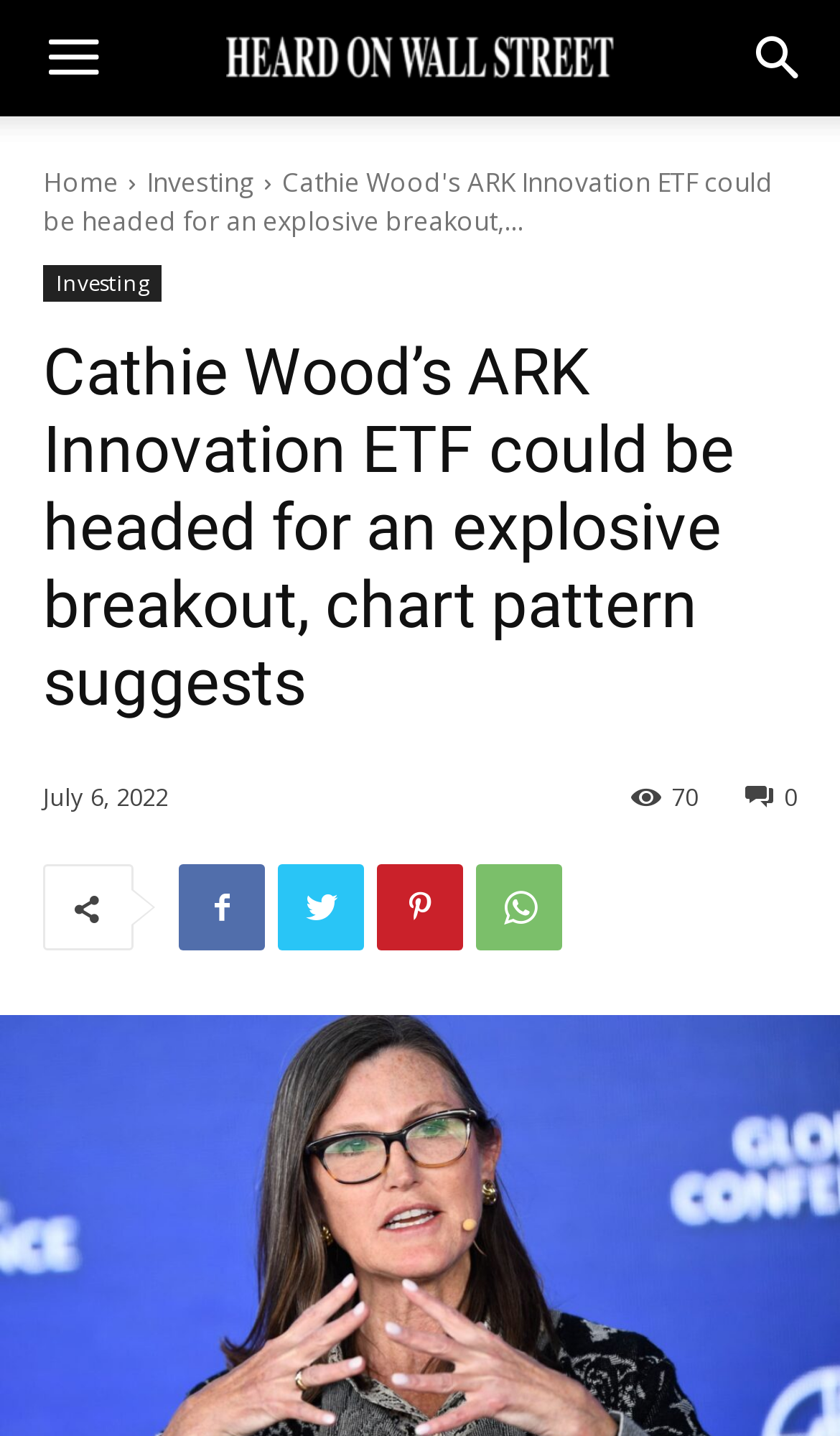Pinpoint the bounding box coordinates of the element to be clicked to execute the instruction: "View the Investing page".

[0.174, 0.114, 0.303, 0.14]